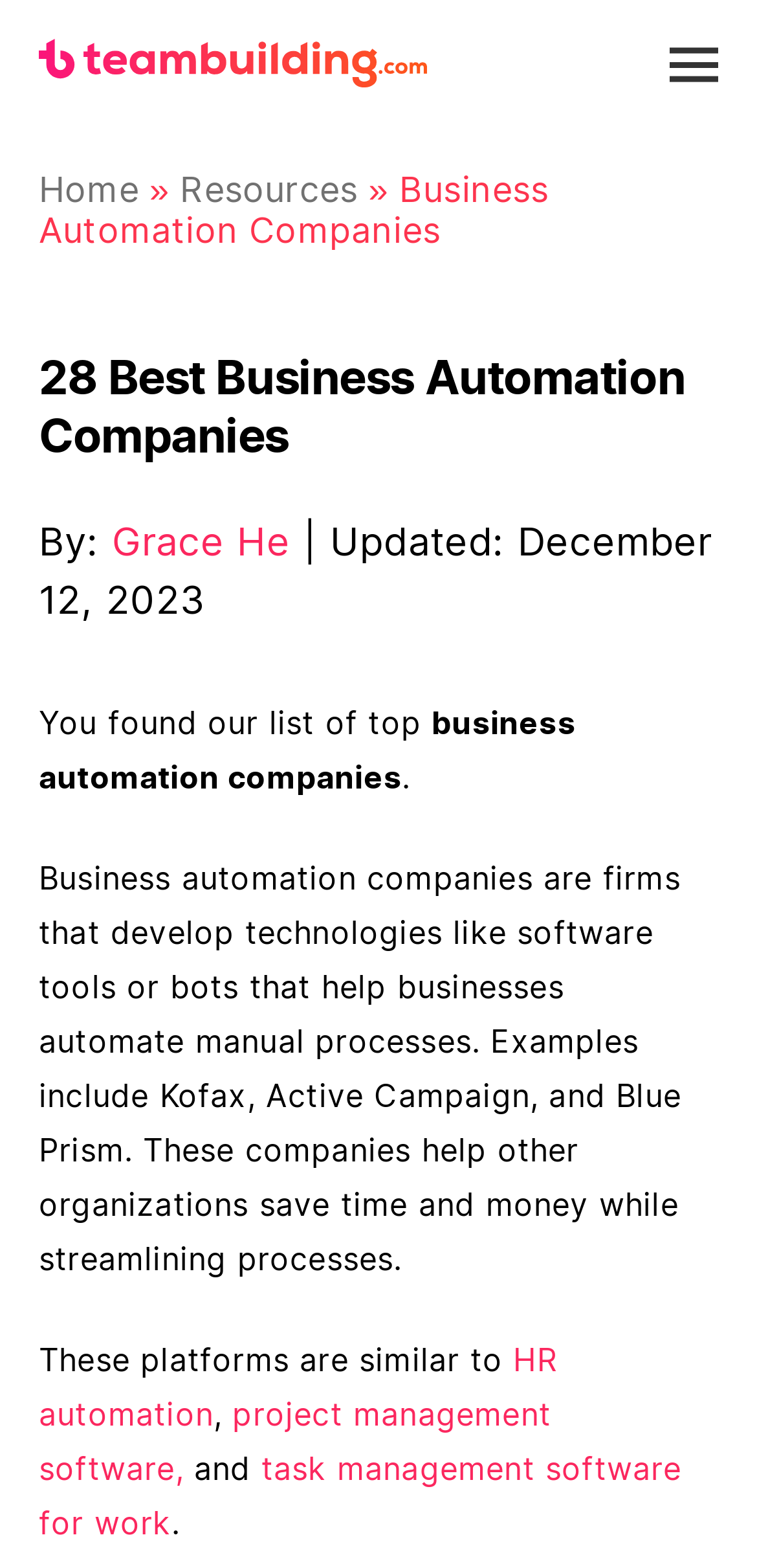What are examples of business automation companies?
From the screenshot, supply a one-word or short-phrase answer.

Kofax, Active Campaign, Blue Prism